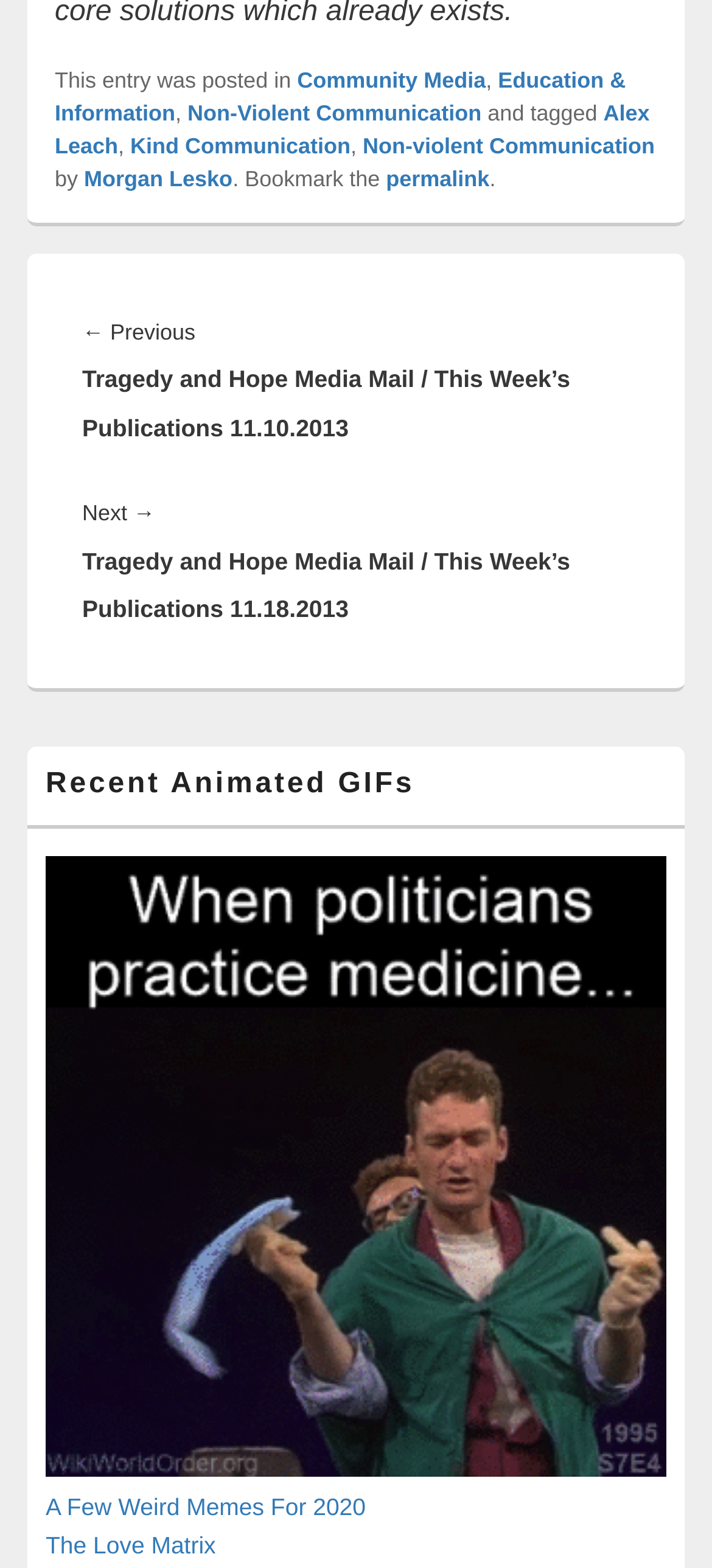Please determine the bounding box coordinates of the clickable area required to carry out the following instruction: "Share this article on Facebook". The coordinates must be four float numbers between 0 and 1, represented as [left, top, right, bottom].

None